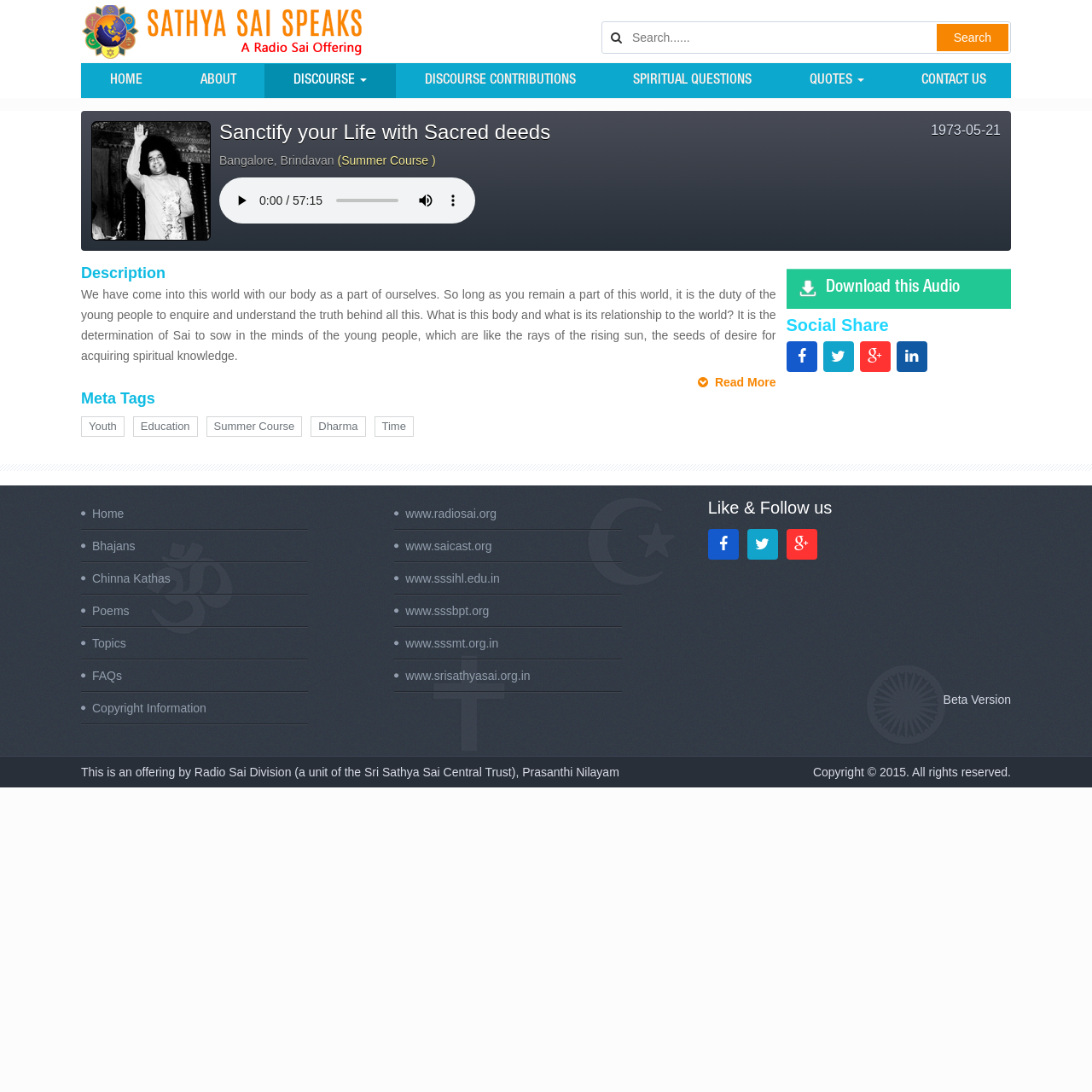Locate the bounding box coordinates of the element that should be clicked to fulfill the instruction: "Play the audio".

[0.209, 0.171, 0.234, 0.196]